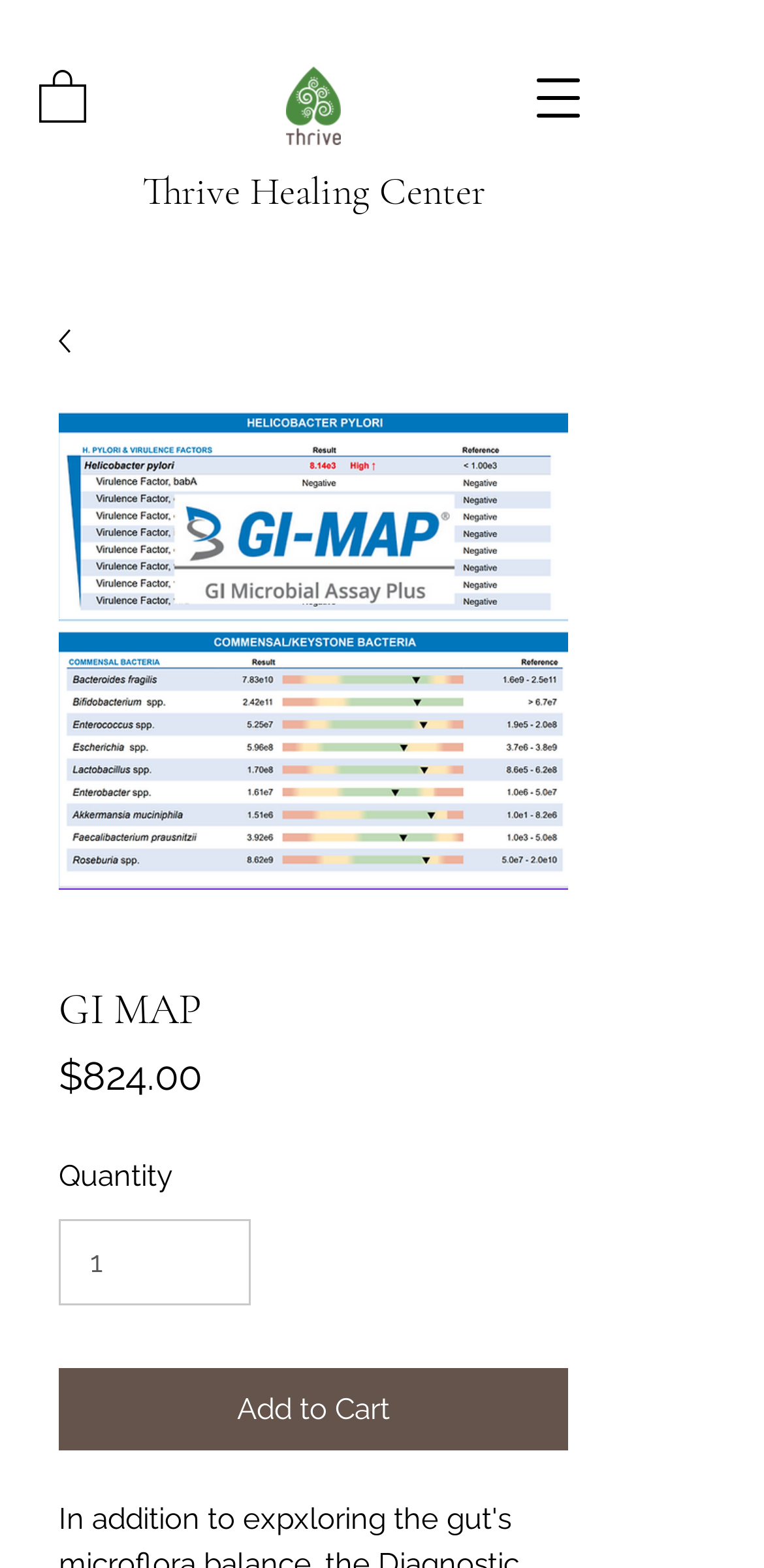Give a short answer using one word or phrase for the question:
What is the logo of the website?

Thrive GreenLeaf Logo